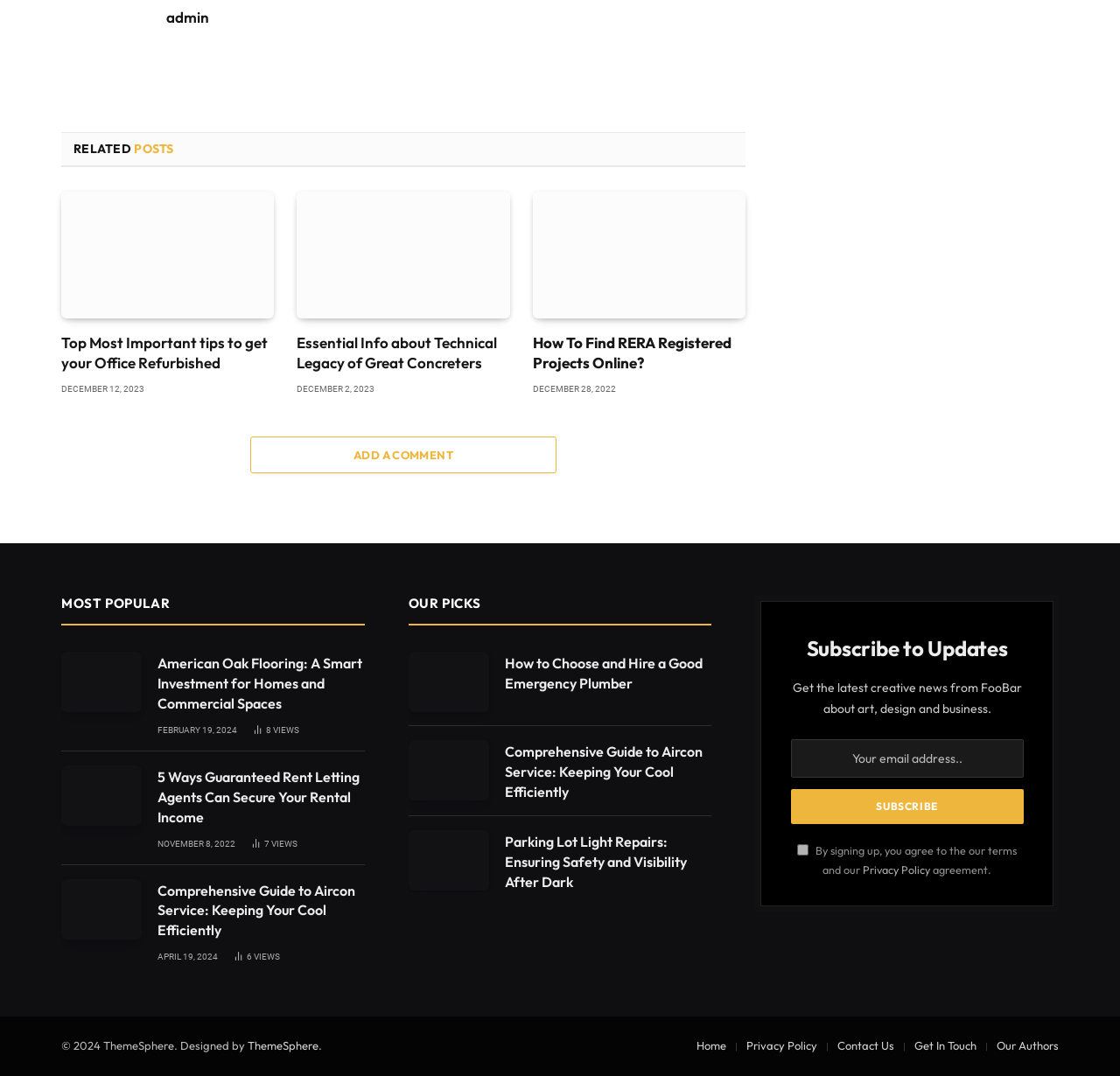Find the bounding box coordinates of the area to click in order to follow the instruction: "Read the article 'American Oak Flooring: A Smart Investment for Homes and Commercial Spaces'".

[0.141, 0.608, 0.326, 0.663]